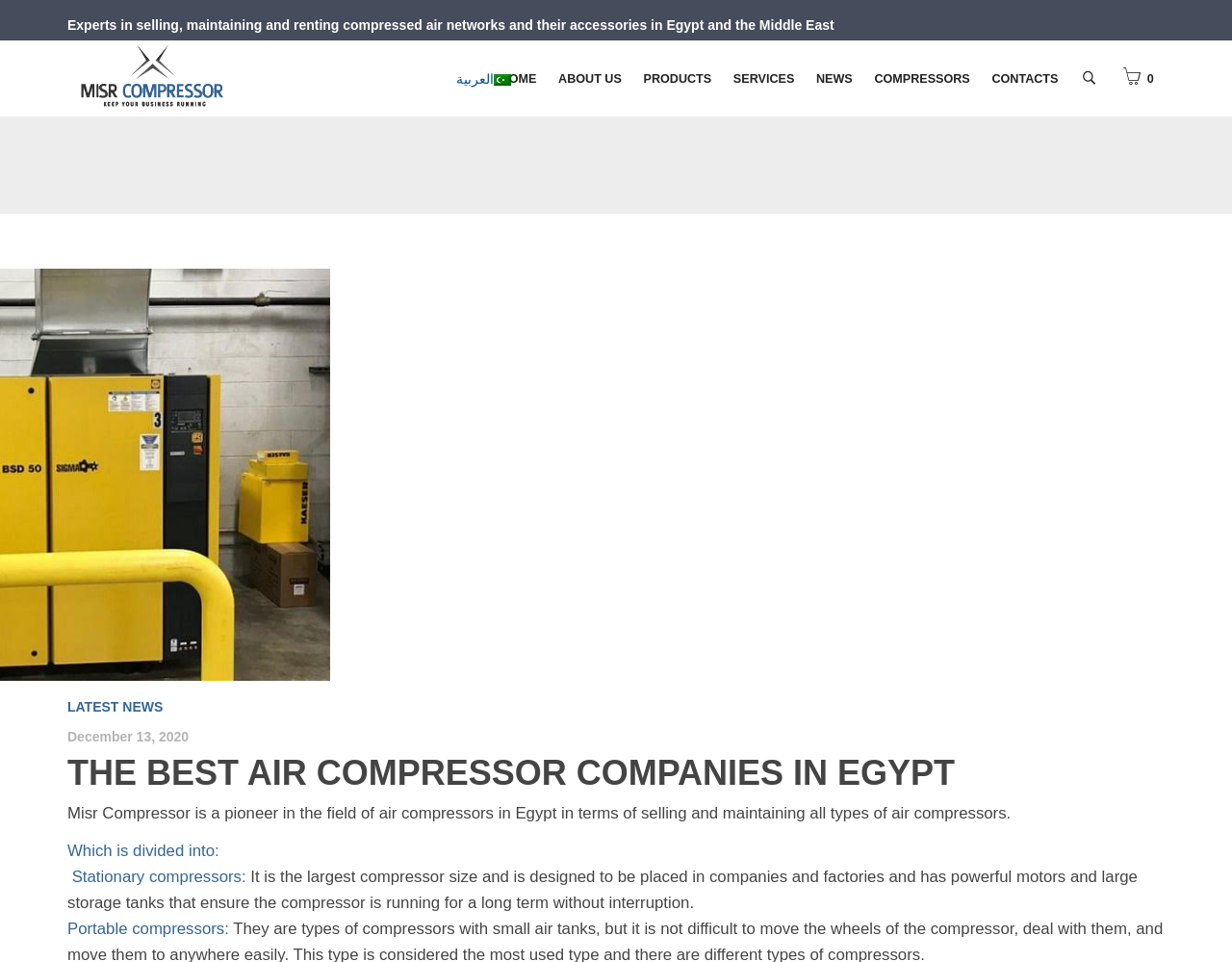Identify the bounding box coordinates of the section that should be clicked to achieve the task described: "Search for something".

[0.868, 0.044, 0.9, 0.121]